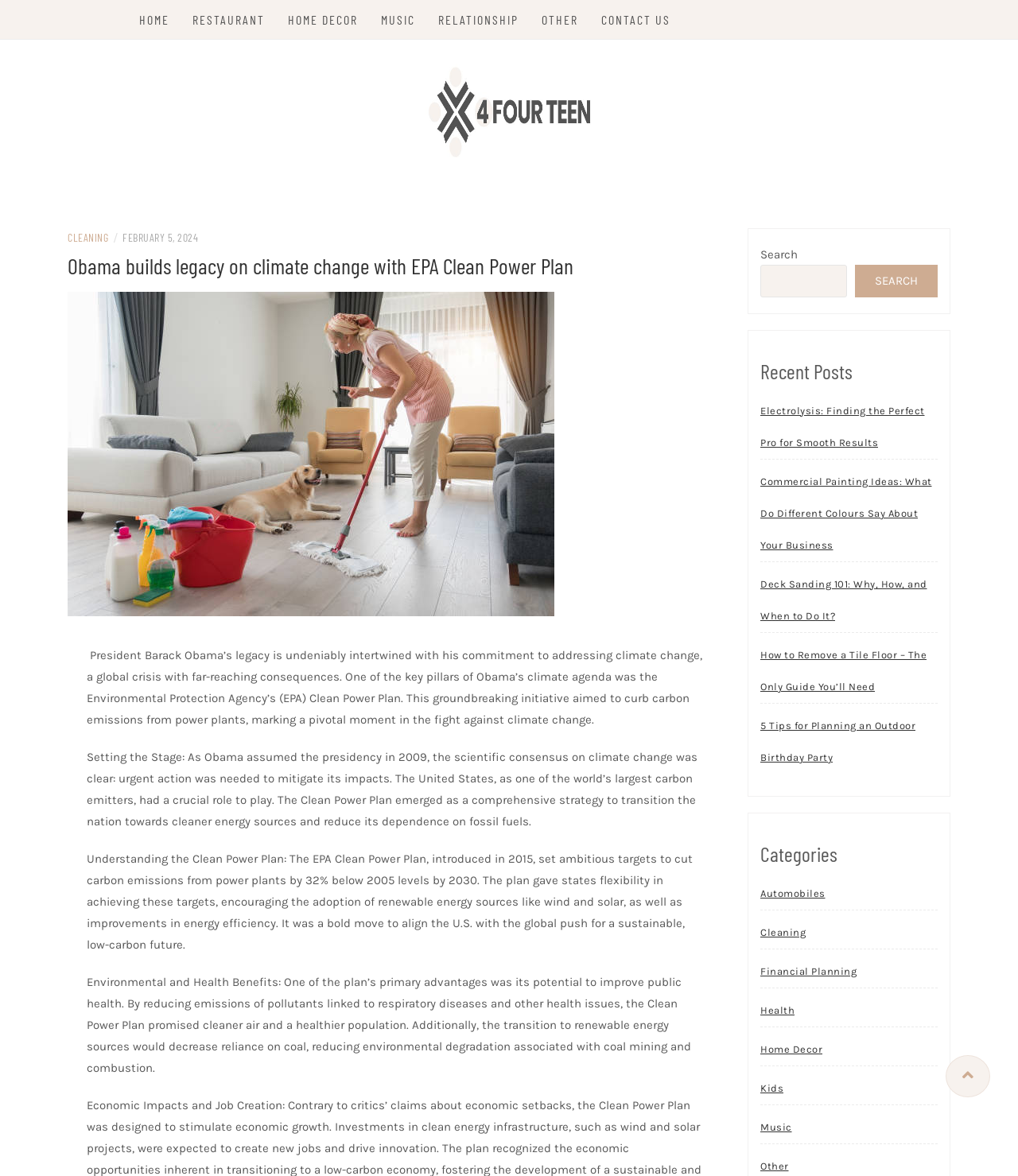What categories are available on the website?
Please respond to the question with a detailed and thorough explanation.

I found the categories by looking at the heading element with the text 'Categories' which is followed by multiple link elements with category names such as 'Automobiles', 'Cleaning', 'Financial Planning', etc.